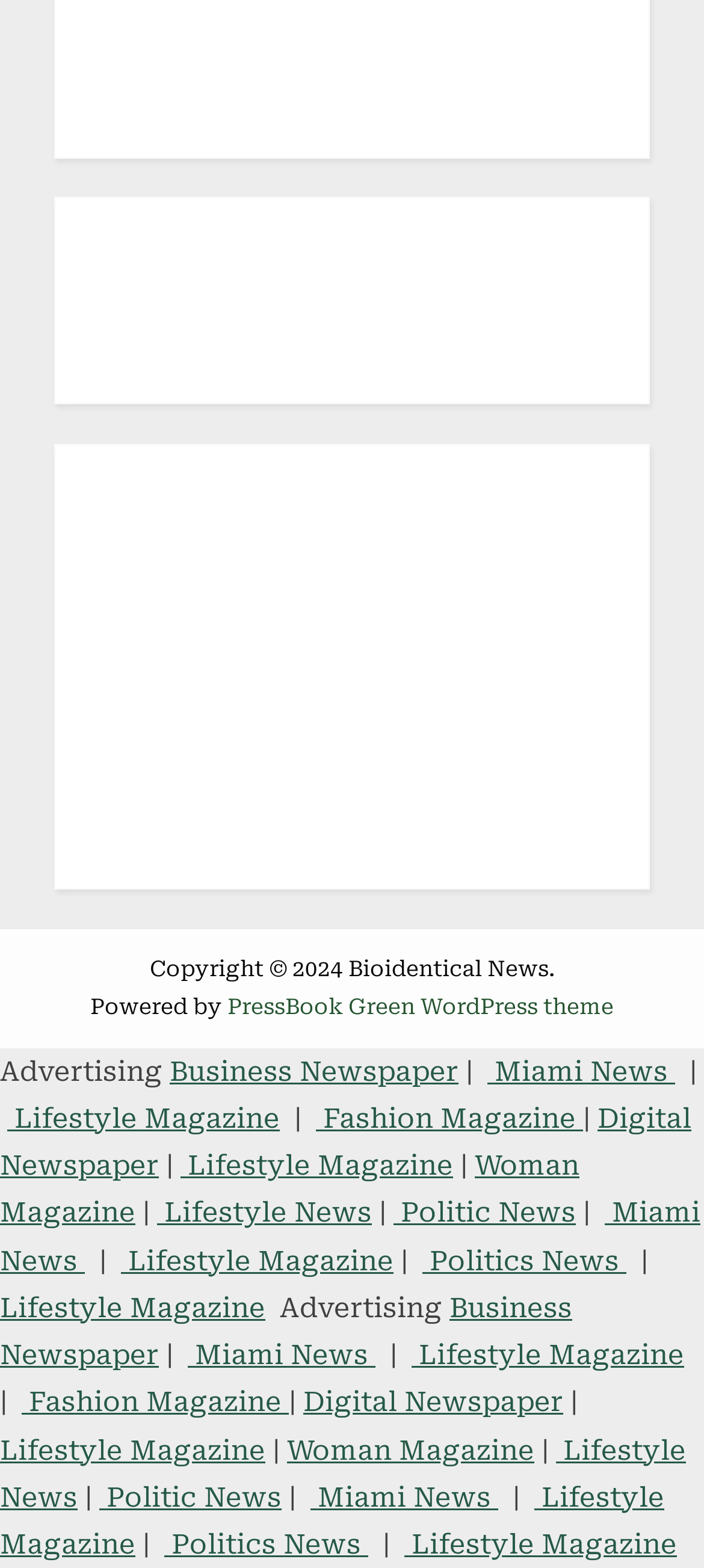Using the element description provided, determine the bounding box coordinates in the format (top-left x, top-left y, bottom-right x, bottom-right y). Ensure that all values are floating point numbers between 0 and 1. Element description: alt="VUGA Enterprises official website"

[0.262, 0.306, 0.738, 0.52]